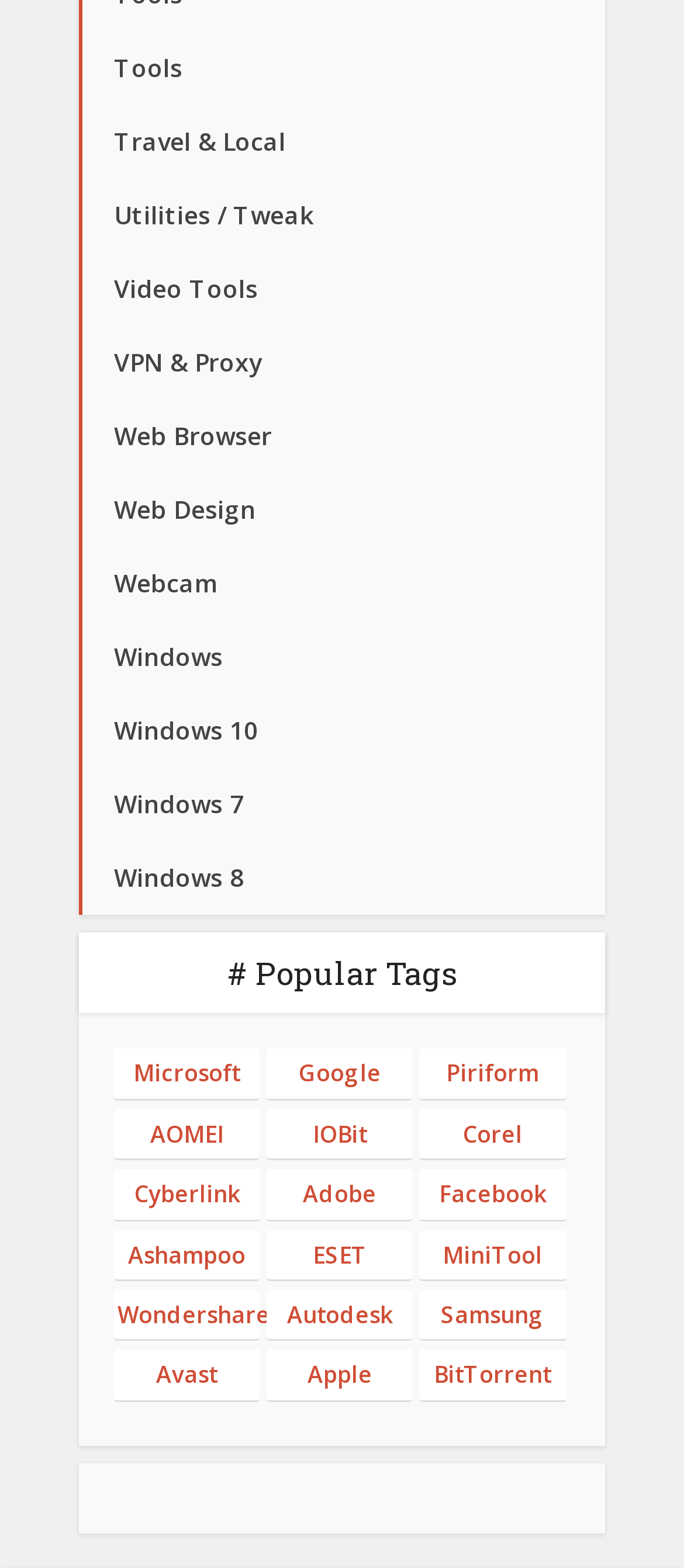Identify the bounding box for the UI element that is described as follows: "Windows 10".

[0.115, 0.443, 0.885, 0.49]